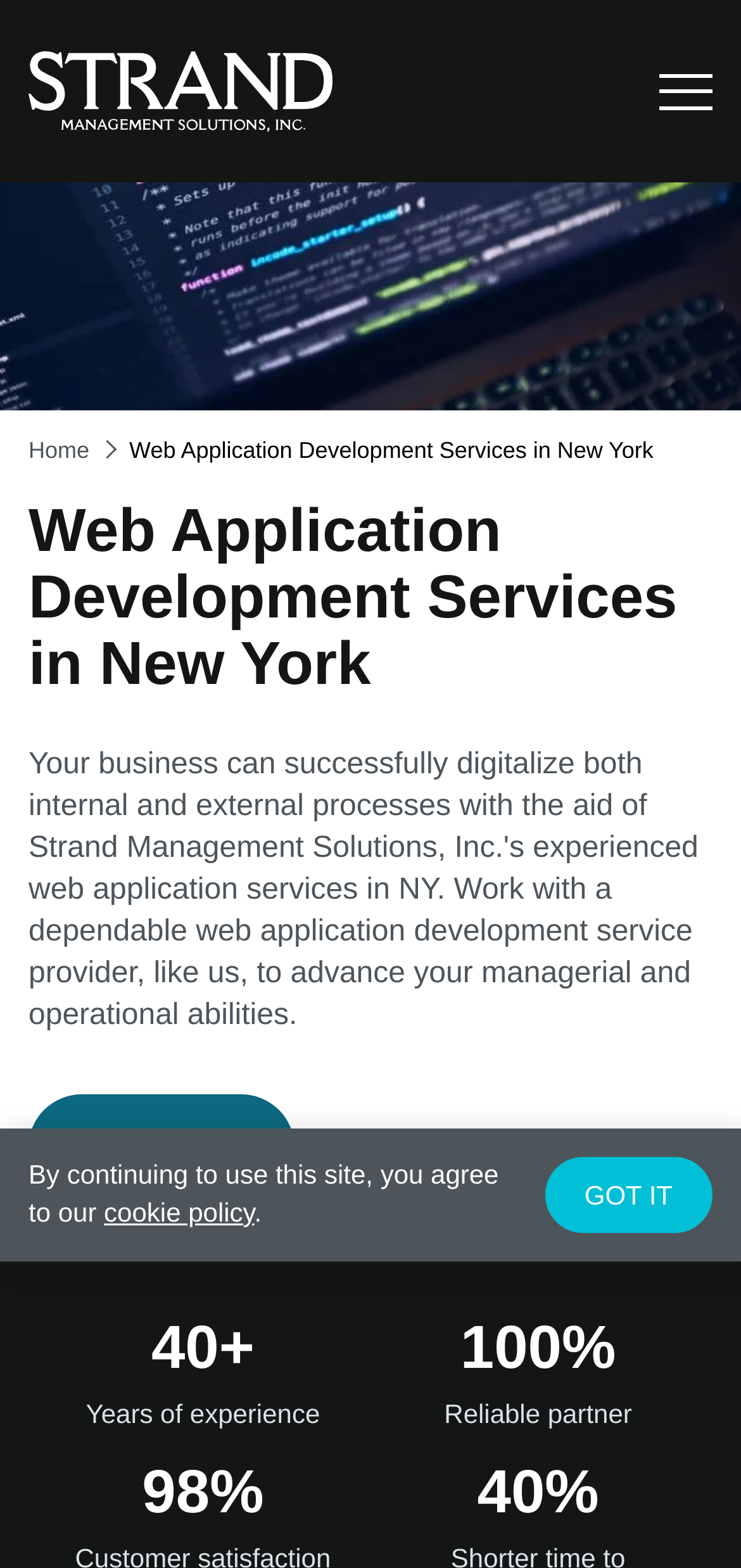Offer a meticulous caption that includes all visible features of the webpage.

The webpage is about Strand Management Solutions, a company offering expert web app development services in New York. At the top left corner, there is a logo link and an image of the logo. Next to the logo, there is a link to the "Home" page. Below the logo, there is a heading that reads "Web Application Development Services in New York". 

On the top half of the page, there is a large image of a laptop screen displaying a code snippet, taking up the entire width of the page. Below the image, there is a link to "Get in touch". 

On the lower half of the page, there are several sections of text and statistics. There is a section that highlights the company's experience, with the text "40 Years of experience" and a "+" symbol next to it. Below this, there is a section that emphasizes the company's reliability, with the text "100% Reliable partner". 

Further down, there are two sections with statistics, one with the text "98%" and another with "40%". These sections are accompanied by small images. 

There is also a section that appears to be a successful form submission message, with the text "Your form has been successfully submitted! Please, check if info you provided is correct:". Below this, there is a section with a label "Email:" and a text input field. 

At the bottom of the page, there is a message that reads "Thank you!" and a section with a disclaimer about the company's cookie policy, with a link to learn more. Finally, there is a button that says "GOT IT".